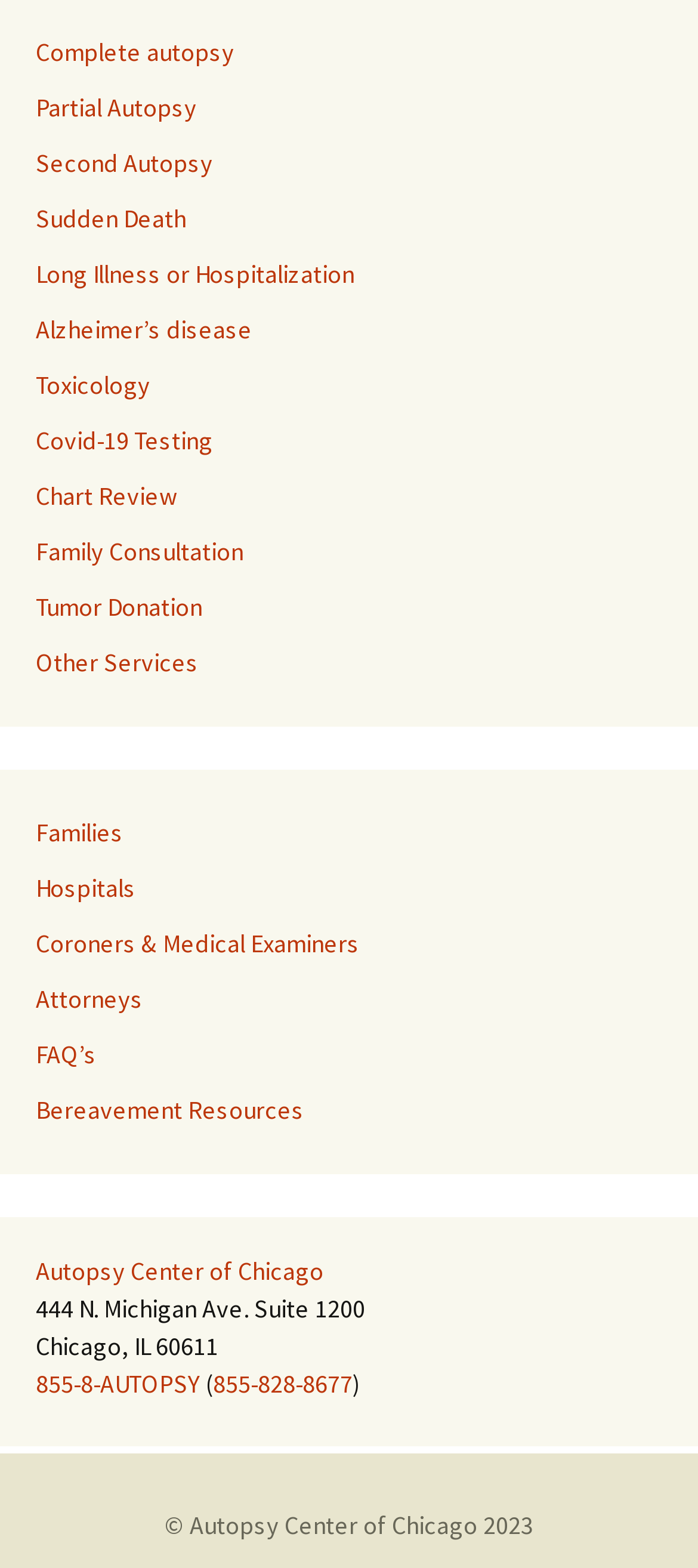Find the bounding box coordinates of the clickable area required to complete the following action: "Go to Families".

[0.051, 0.52, 0.177, 0.541]